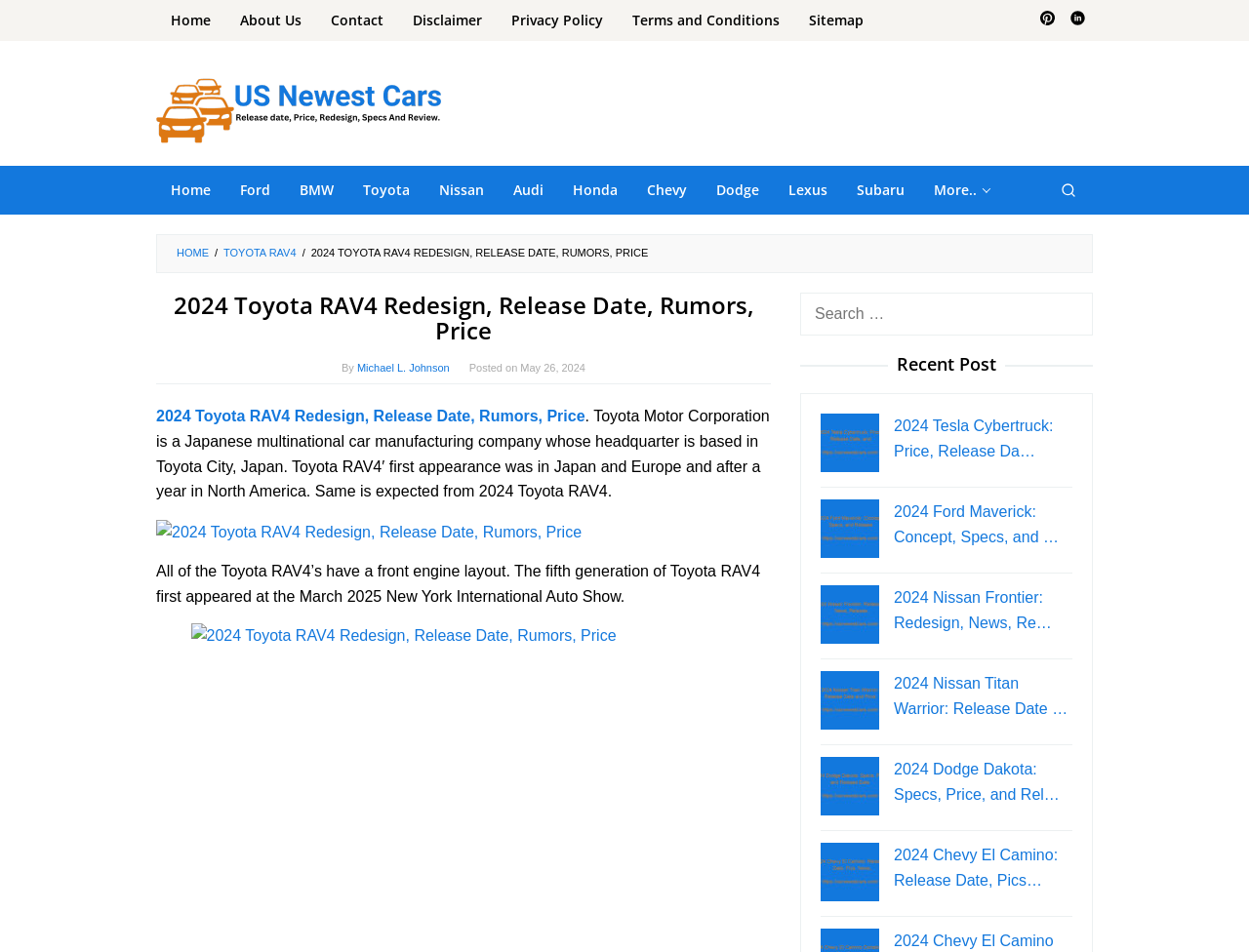Determine the coordinates of the bounding box that should be clicked to complete the instruction: "Click on the '2024 Tesla Cybertruck' link". The coordinates should be represented by four float numbers between 0 and 1: [left, top, right, bottom].

[0.716, 0.439, 0.843, 0.483]